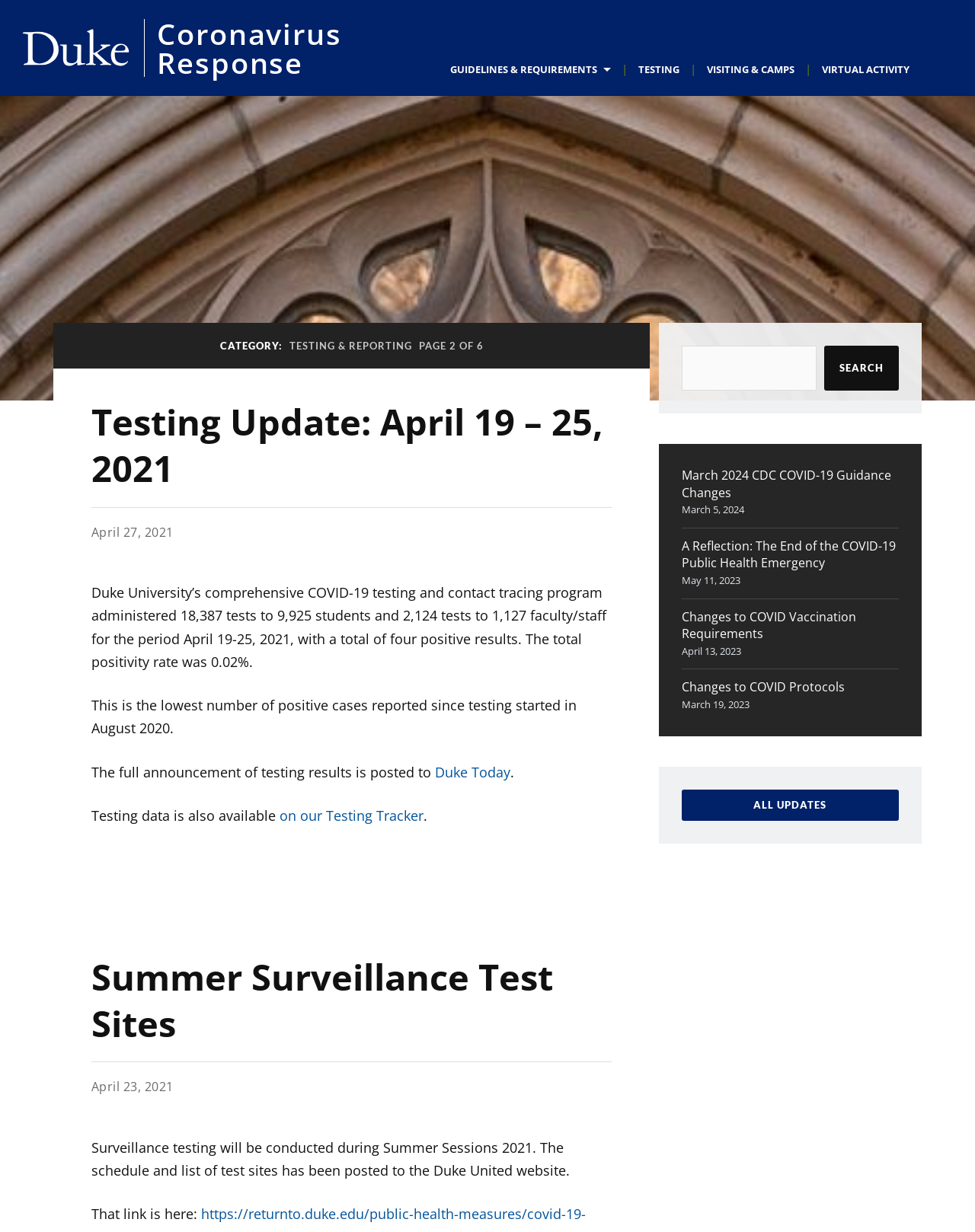Please determine the bounding box coordinates of the section I need to click to accomplish this instruction: "Click on Coronavirus Response".

[0.148, 0.015, 0.4, 0.062]